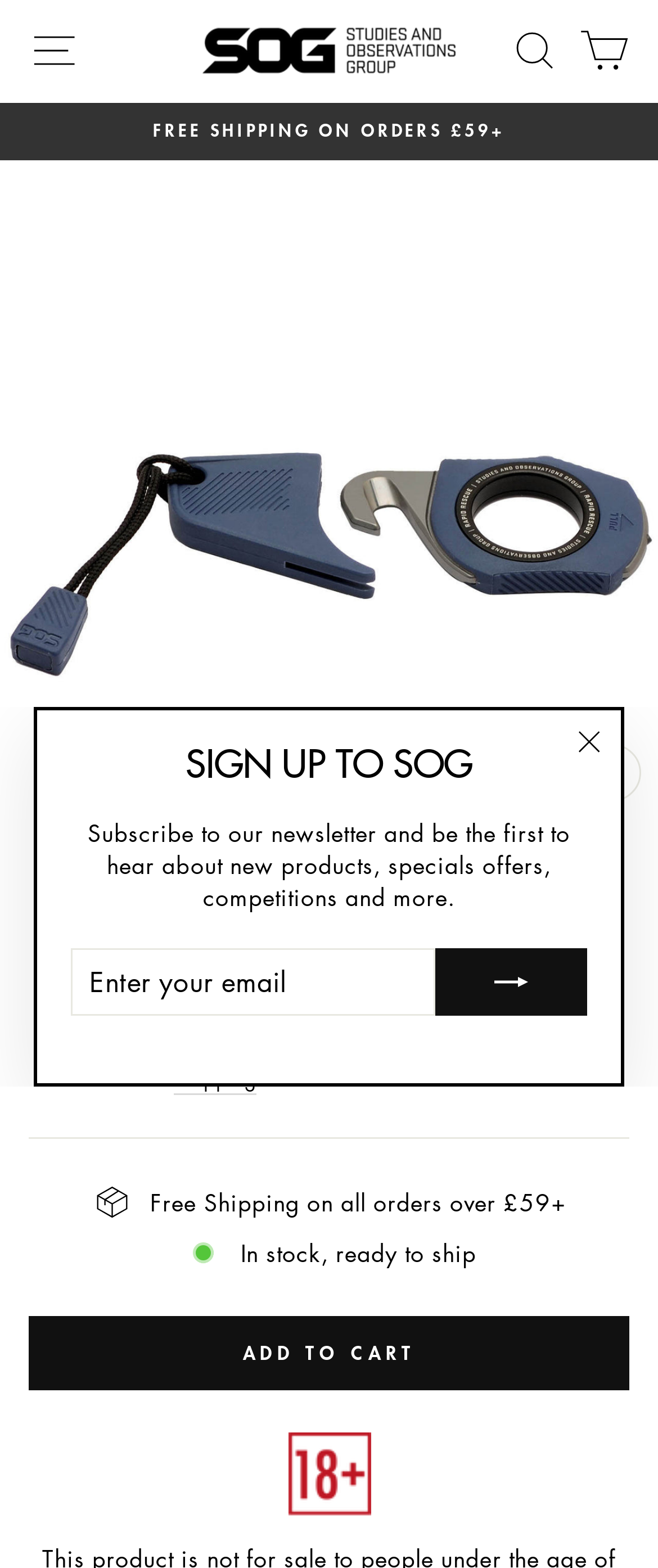Based on the description "Search", find the bounding box of the specified UI element.

[0.755, 0.009, 0.87, 0.057]